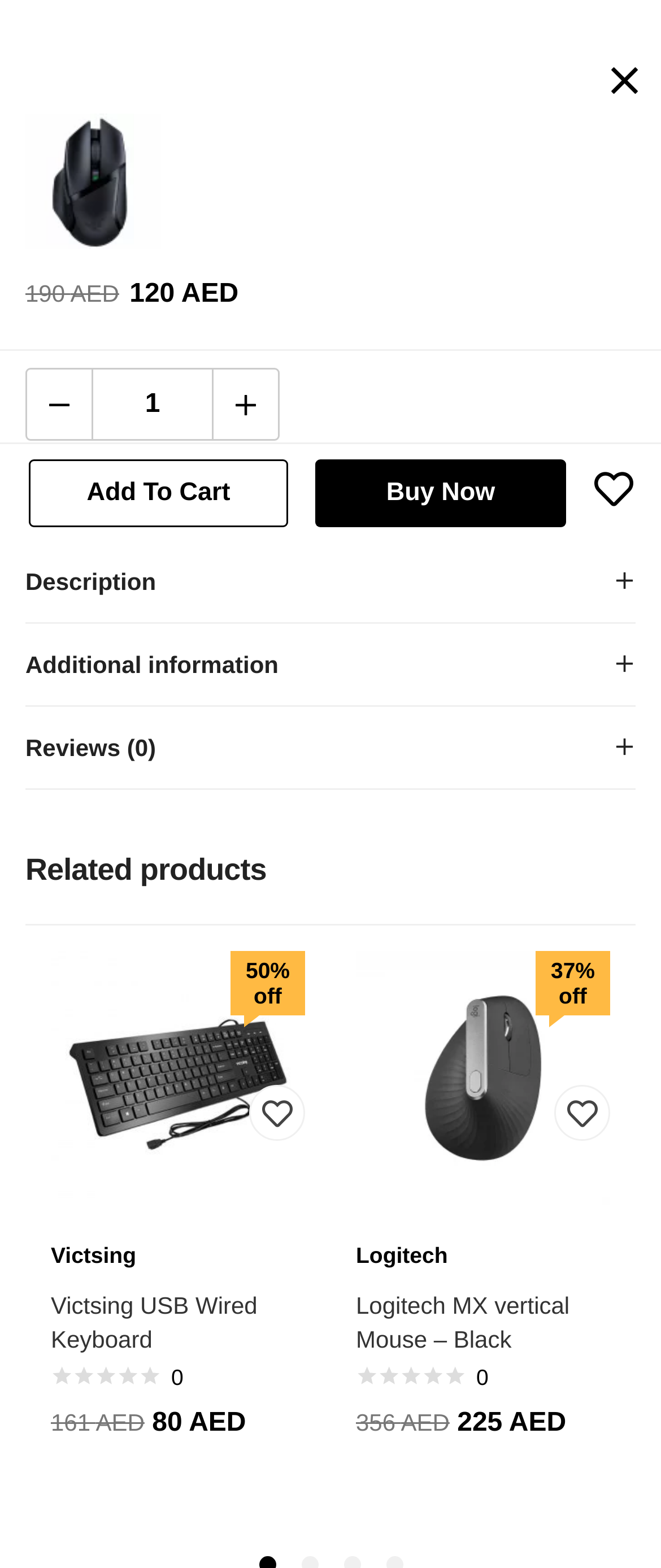Please determine the bounding box coordinates of the area that needs to be clicked to complete this task: 'Wishlist this product'. The coordinates must be four float numbers between 0 and 1, formatted as [left, top, right, bottom].

[0.856, 0.282, 1.0, 0.336]